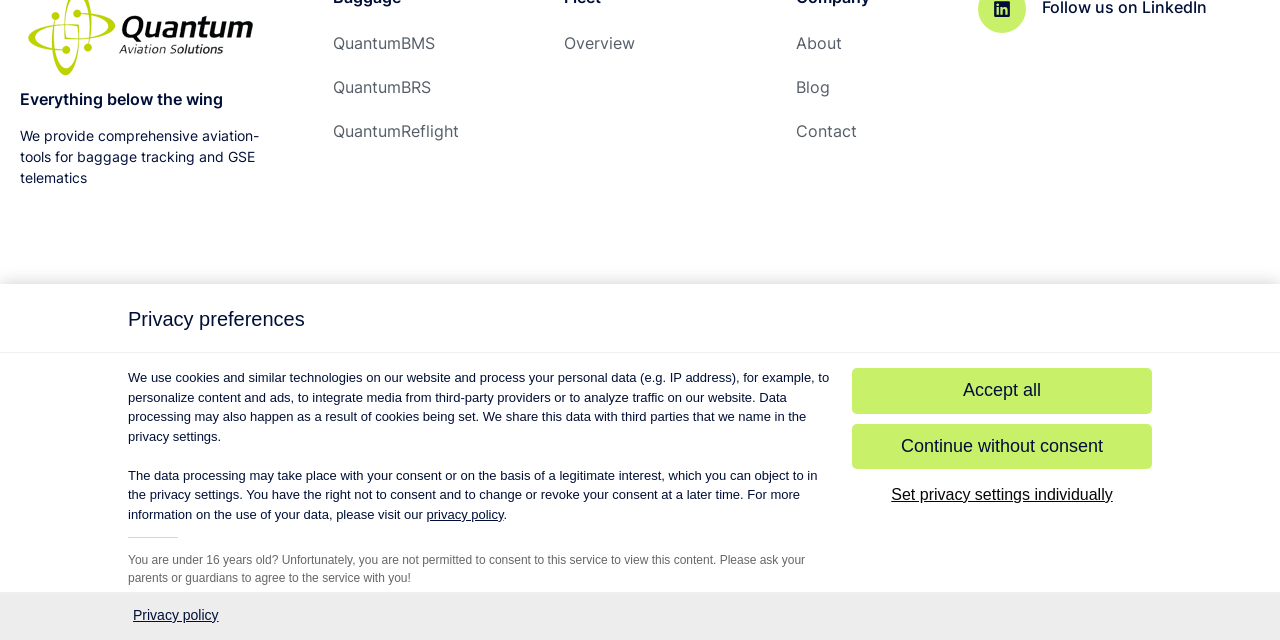Determine the bounding box for the UI element as described: "Set privacy settings individually". The coordinates should be represented as four float numbers between 0 and 1, formatted as [left, top, right, bottom].

[0.666, 0.748, 0.9, 0.799]